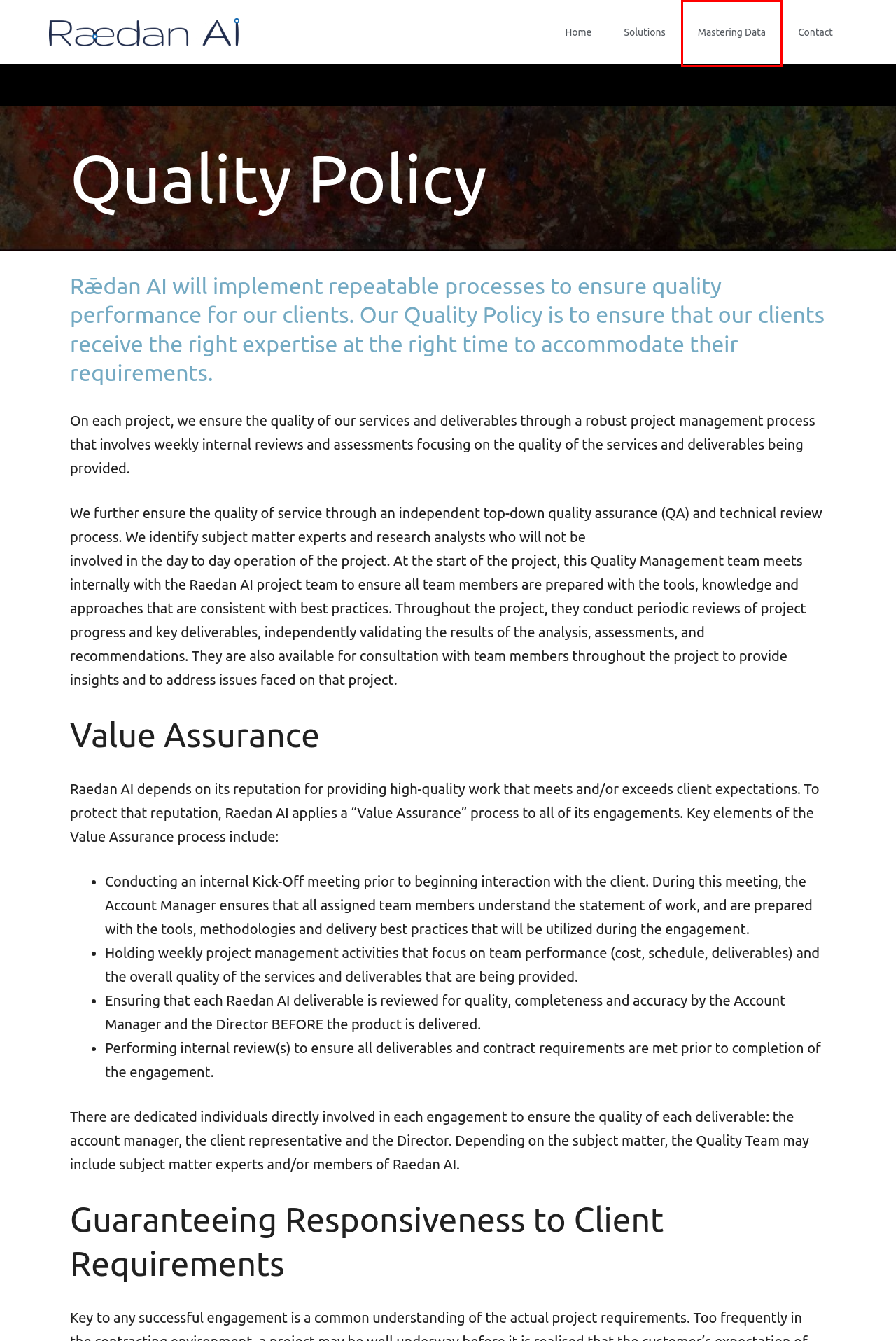Please examine the screenshot provided, which contains a red bounding box around a UI element. Select the webpage description that most accurately describes the new page displayed after clicking the highlighted element. Here are the candidates:
A. Privacy Policy  - Raedan AI
B. White papers  - Raedan AI
C. Contact  - Raedan AI
D. Solutions  - Raedan AI
E. Mastering data  - Raedan AI
F. Policies  - Raedan AI
G. Demo  - Raedan AI
H. Partners  - Raedan AI

E